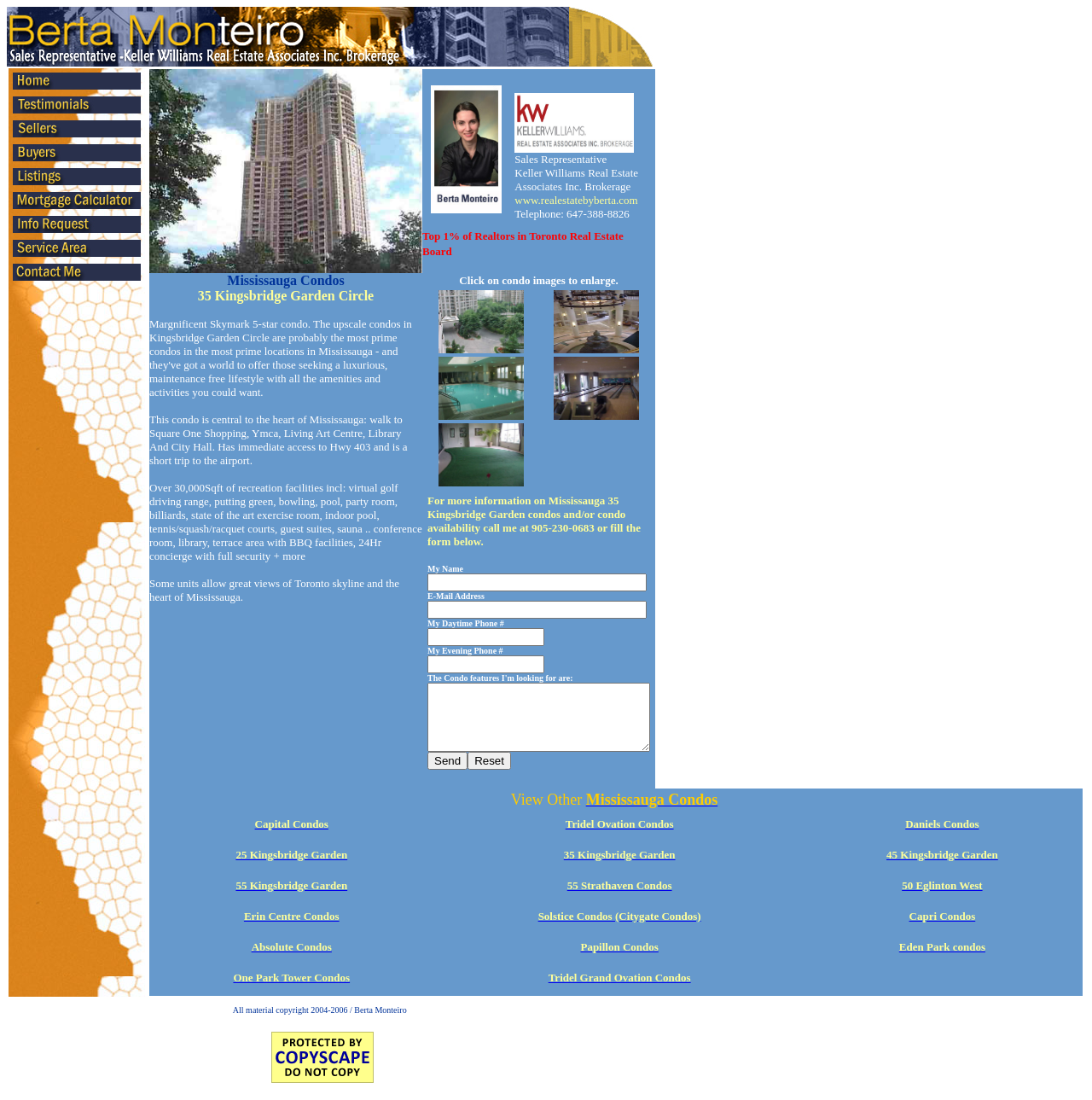Please identify the bounding box coordinates of where to click in order to follow the instruction: "Fill the form below".

[0.387, 0.261, 0.6, 0.445]